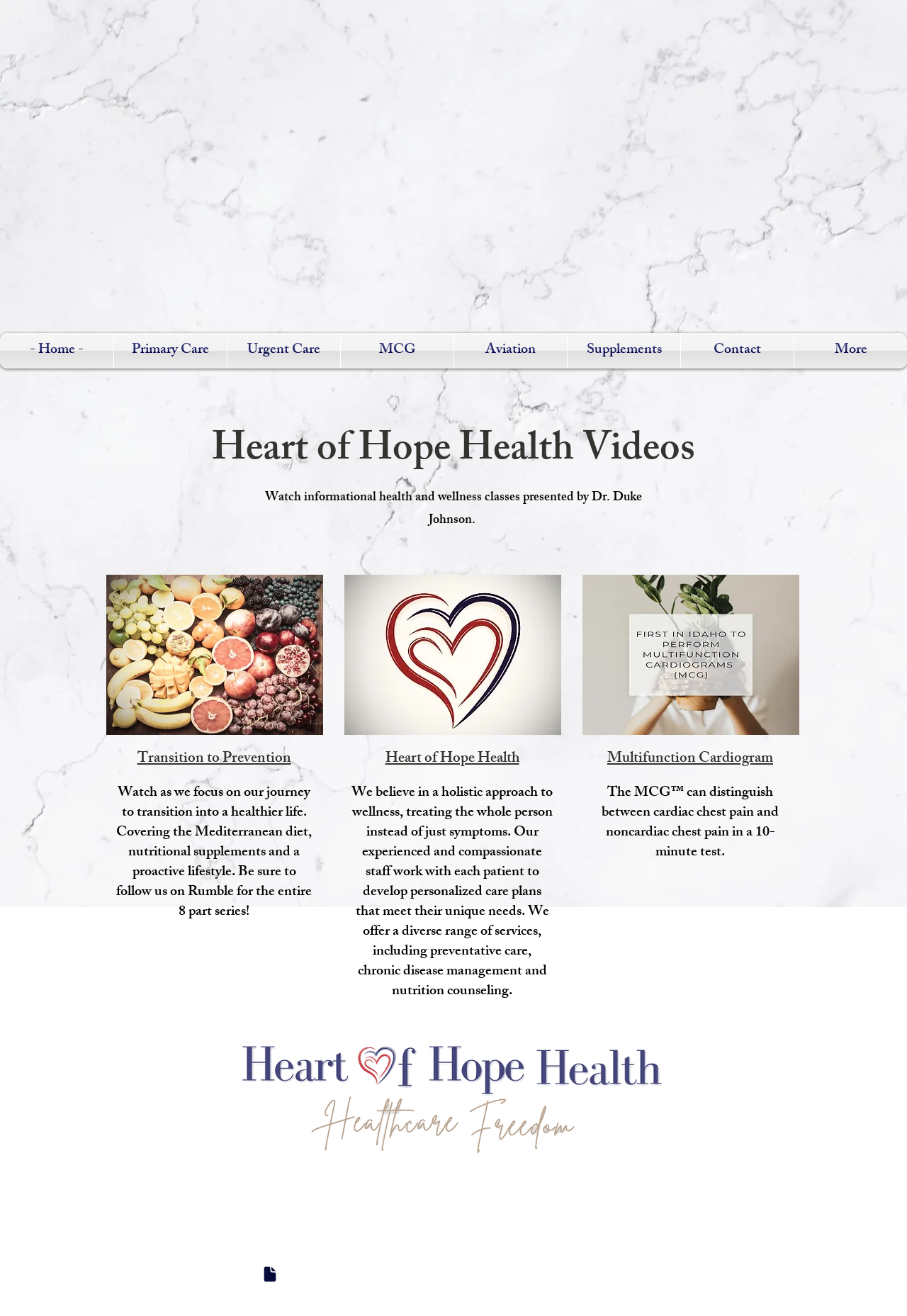Describe the webpage meticulously, covering all significant aspects.

The webpage is titled "Quality Healthcare Videos | Heart of Hope Health" and features a prominent logo of "Heart of Hope Health" at the top left corner. Below the logo, there is a navigation menu with links to different sections of the website, including "Home", "Primary Care", "Urgent Care", "MCG", "Aviation", "Supplements", and "Contact".

The main content of the webpage is divided into several sections. The first section has a heading "Heart of Hope Health Videos" and a brief description of the website's purpose. Below this, there are three columns of content. The left column features a link to "Healthy Living" with an accompanying image, while the middle column has a heading "Transition to Prevention" and a brief description of the topic. The right column has a link to "Heart of Hope on Rumble" with an image.

The next section has a heading "Heart of Hope Health" and a longer description of the organization's approach to wellness. Below this, there are three more columns of content. The left column features a link to "MCG Video" with an image, while the middle column has a heading "Multifunction Cardiogram" and a brief description of the topic. The right column has a static text describing the MCG test.

At the bottom of the webpage, there is a section with contact information, including office hours, phone numbers, and a link to a document. There is also a link to "Heart of Hope on Rumble!" with an image of the Rumble logo.

Throughout the webpage, there are several images, including the logo of "Heart of Hope Health", images accompanying the links to "Healthy Living" and "MCG Video", and the Rumble logo. The layout of the webpage is organized and easy to navigate, with clear headings and concise descriptions of the content.